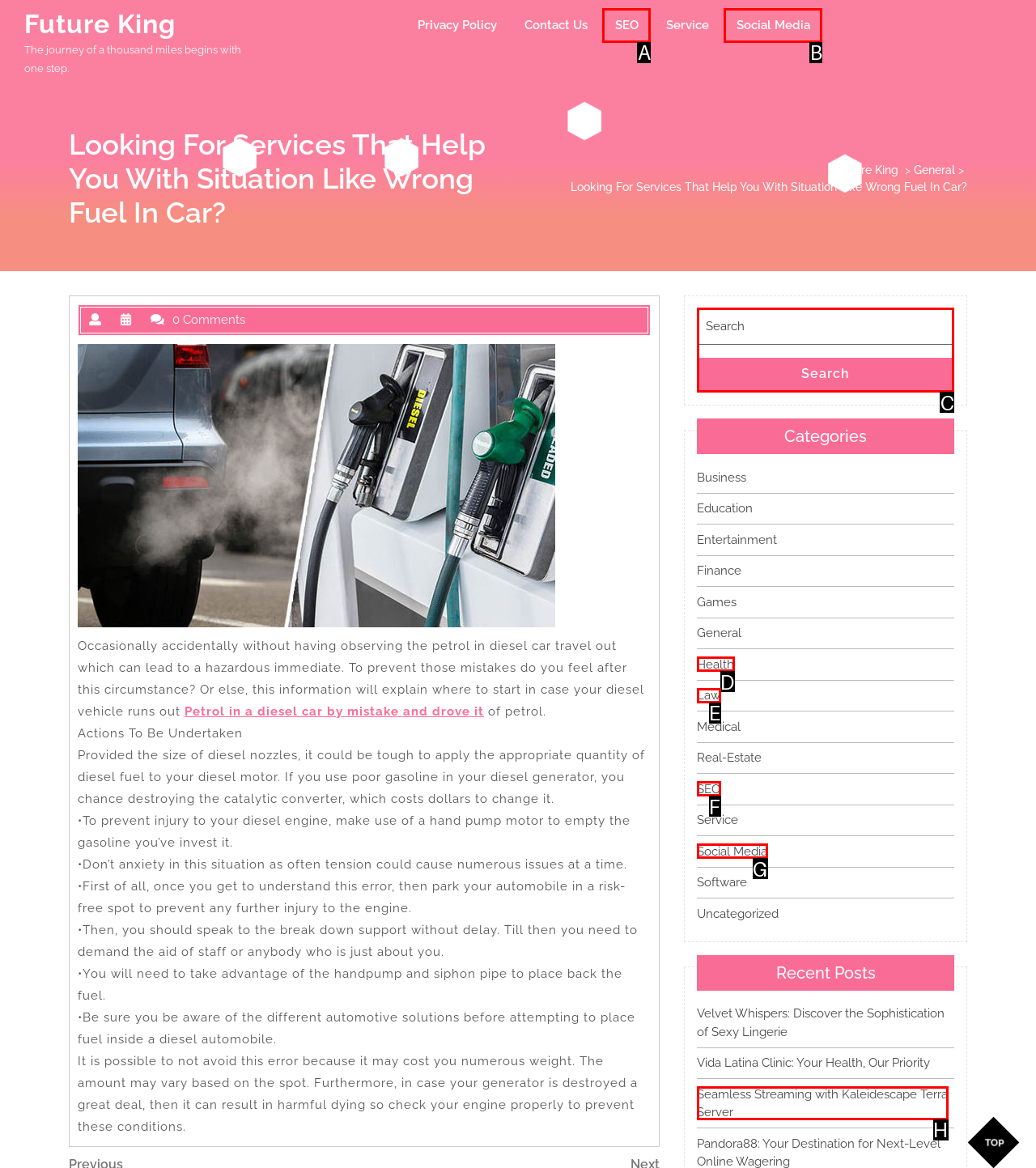Tell me the letter of the UI element to click in order to accomplish the following task: go to Indicators
Answer with the letter of the chosen option from the given choices directly.

None